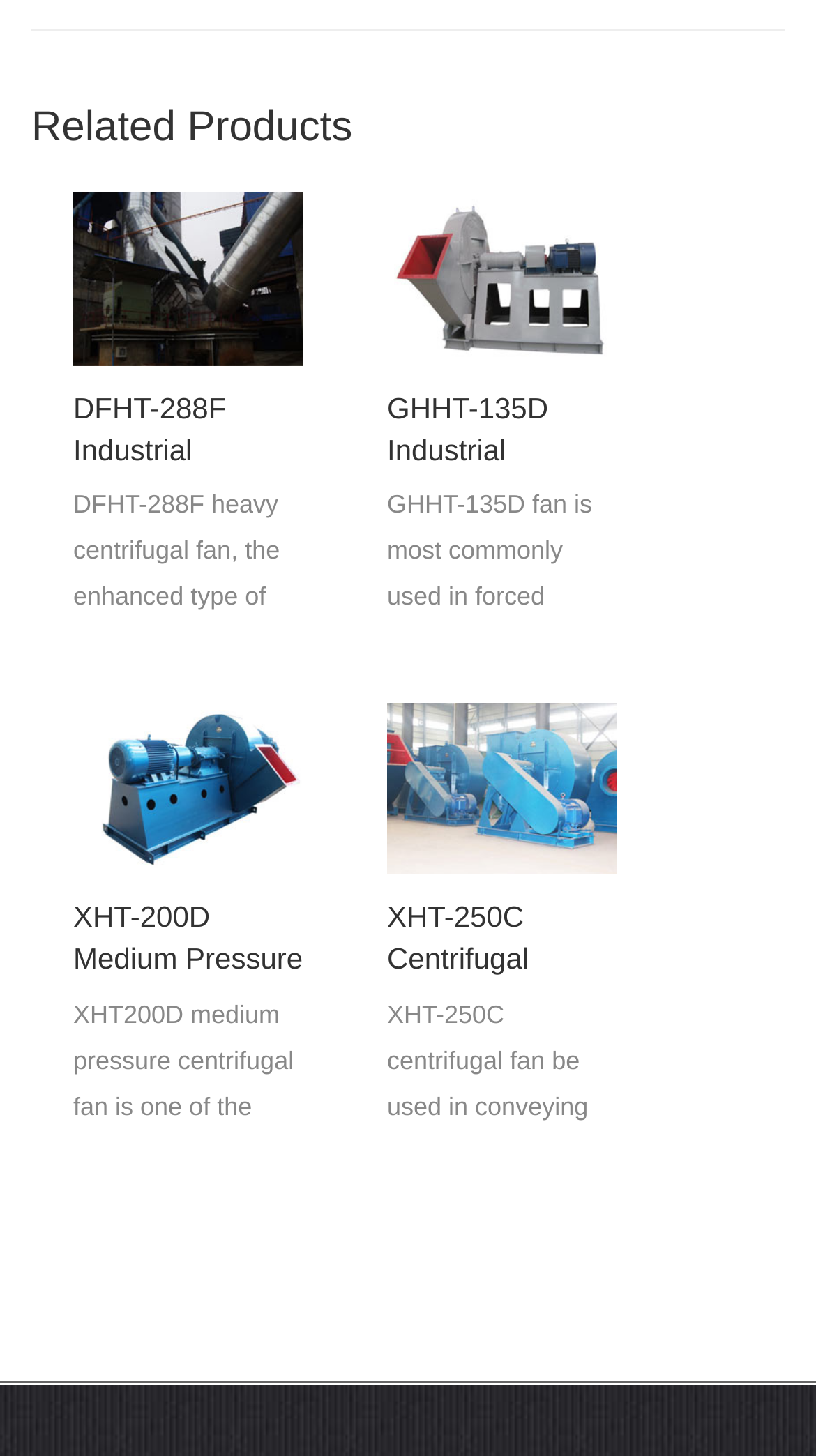Highlight the bounding box of the UI element that corresponds to this description: "DFHT-288F Industrial Centrifugal Fans".

[0.09, 0.251, 0.372, 0.323]